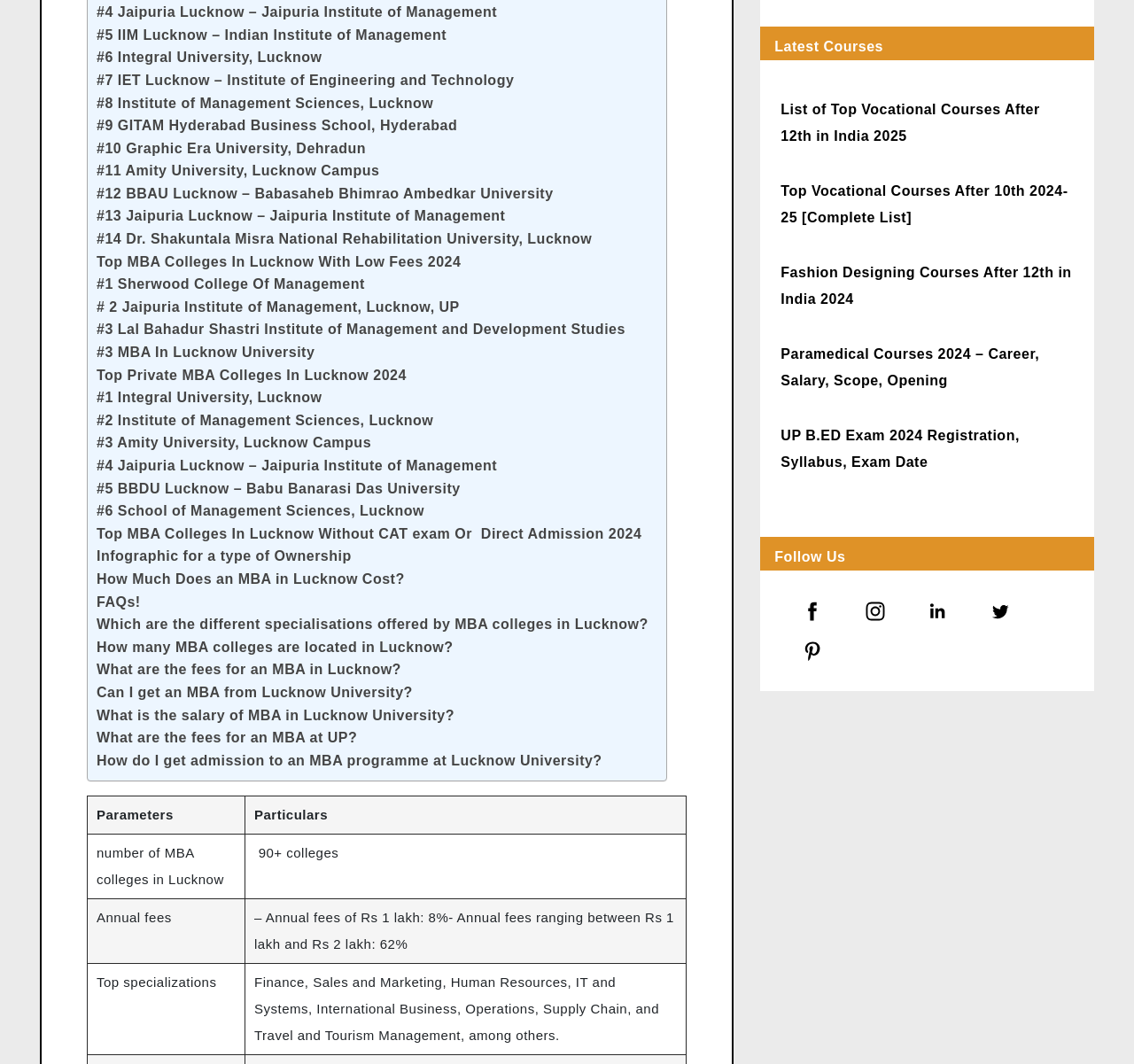Bounding box coordinates should be in the format (top-left x, top-left y, bottom-right x, bottom-right y) and all values should be floating point numbers between 0 and 1. Determine the bounding box coordinate for the UI element described as: #3 Amity University, Lucknow Campus

[0.085, 0.406, 0.327, 0.427]